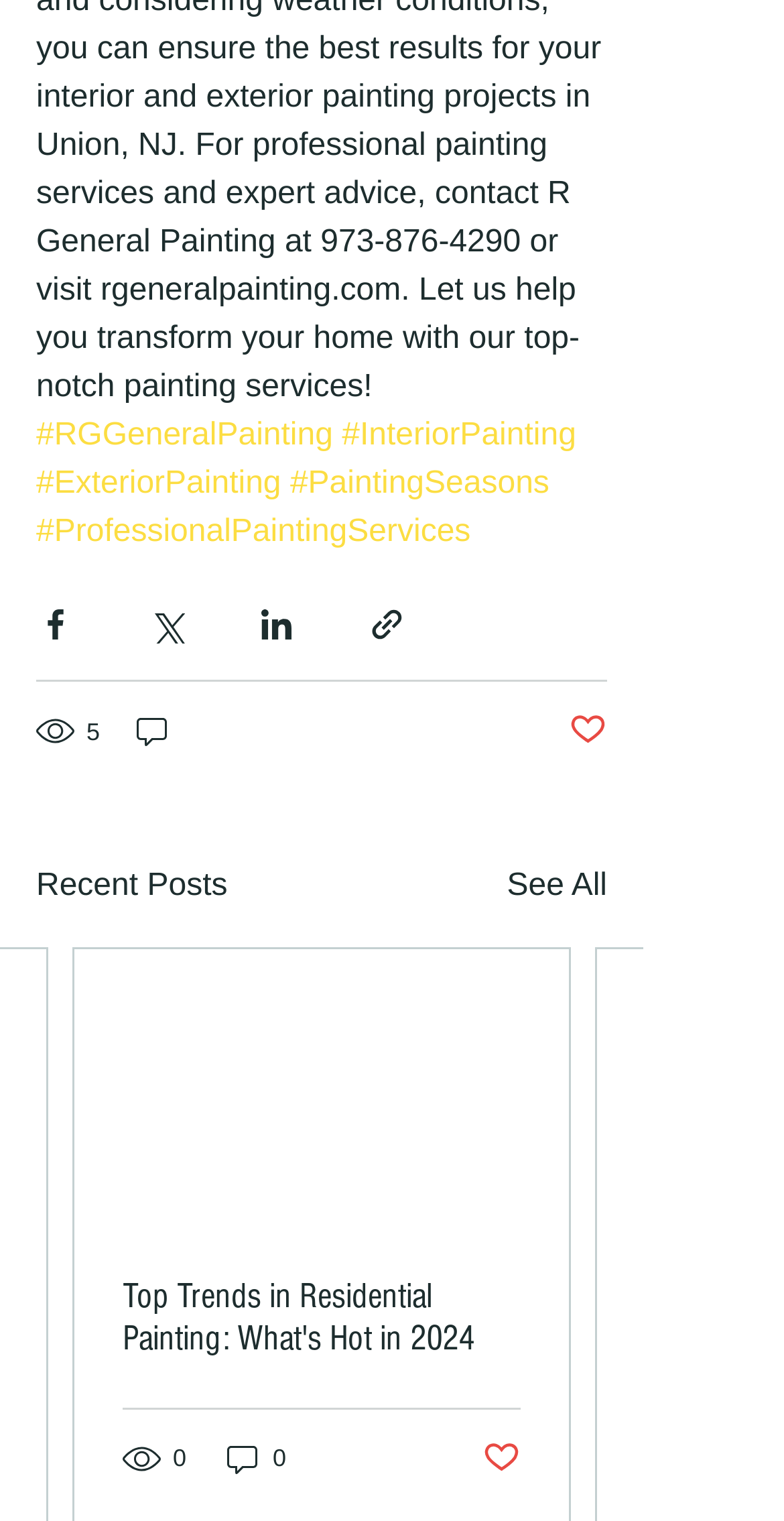Using the description "See All", locate and provide the bounding box of the UI element.

[0.647, 0.567, 0.774, 0.599]